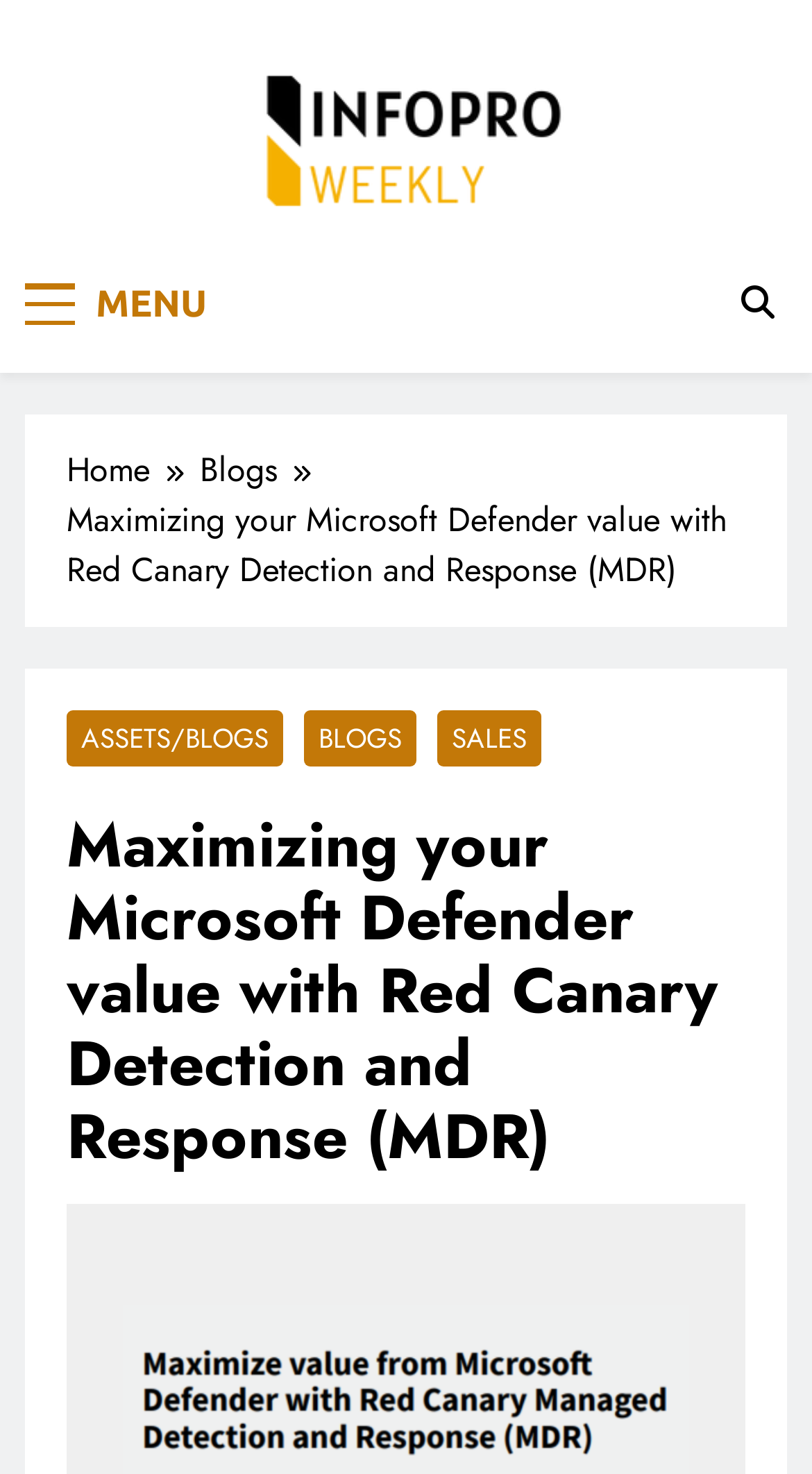Pinpoint the bounding box coordinates of the clickable element to carry out the following instruction: "read blog posts."

[0.374, 0.482, 0.513, 0.52]